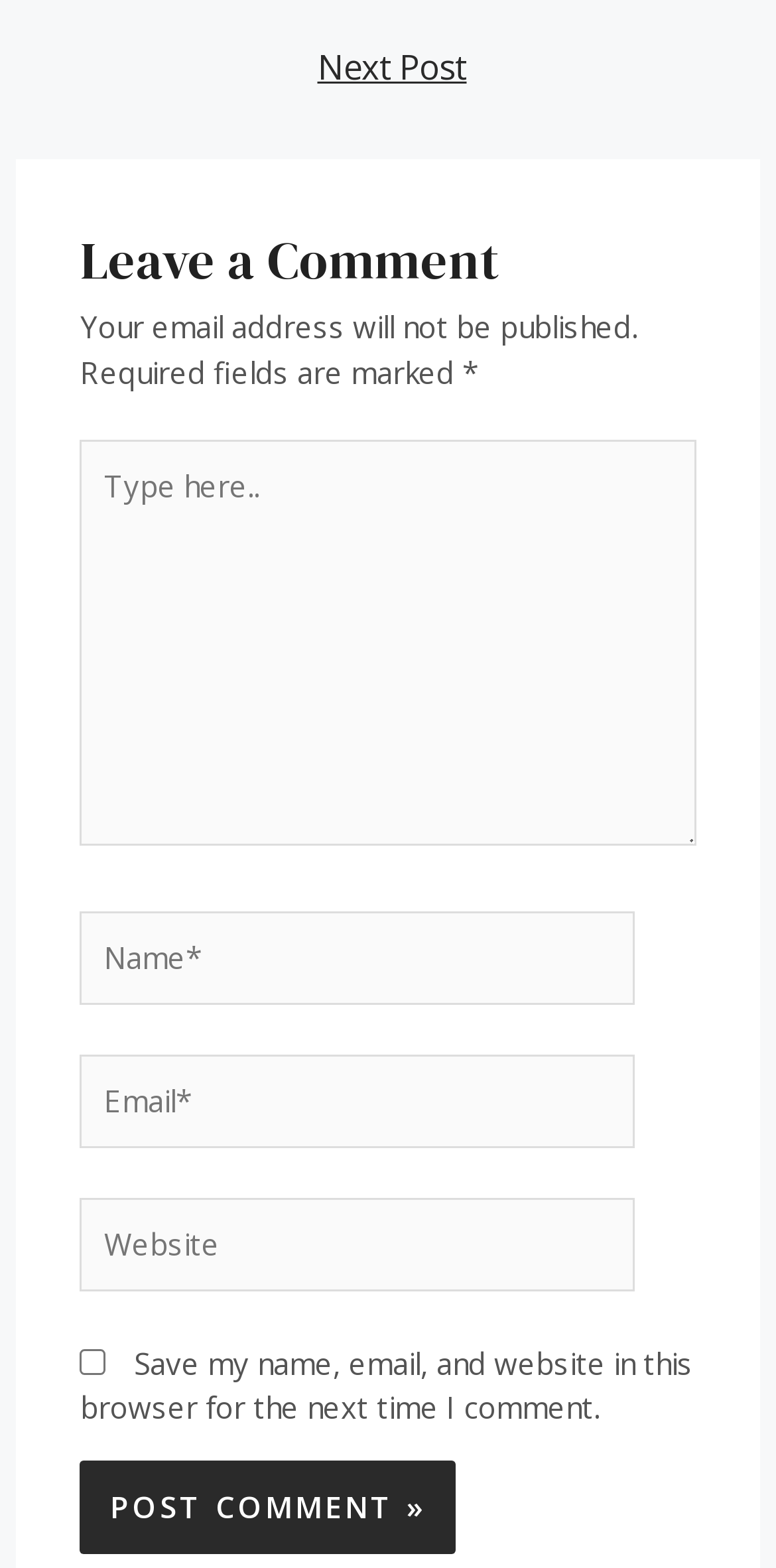What is the button at the bottom of the form for?
Based on the image, provide your answer in one word or phrase.

Post Comment